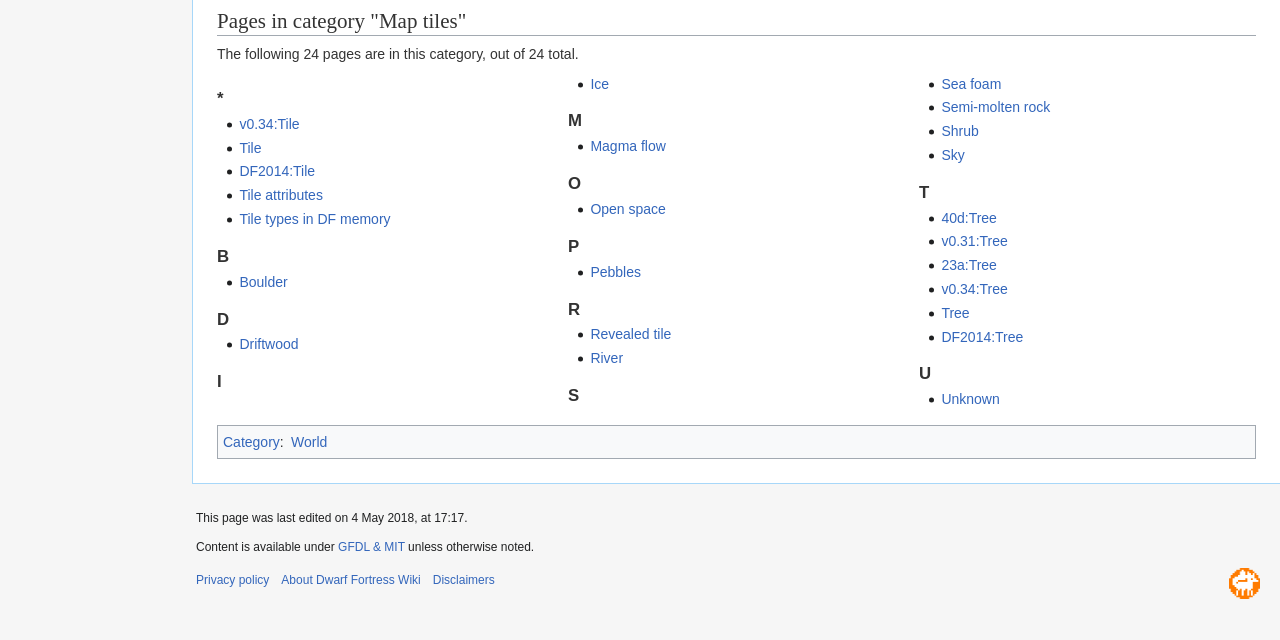Extract the bounding box of the UI element described as: "alt="Sponsored by Kitfox Games"".

[0.96, 0.899, 0.984, 0.921]